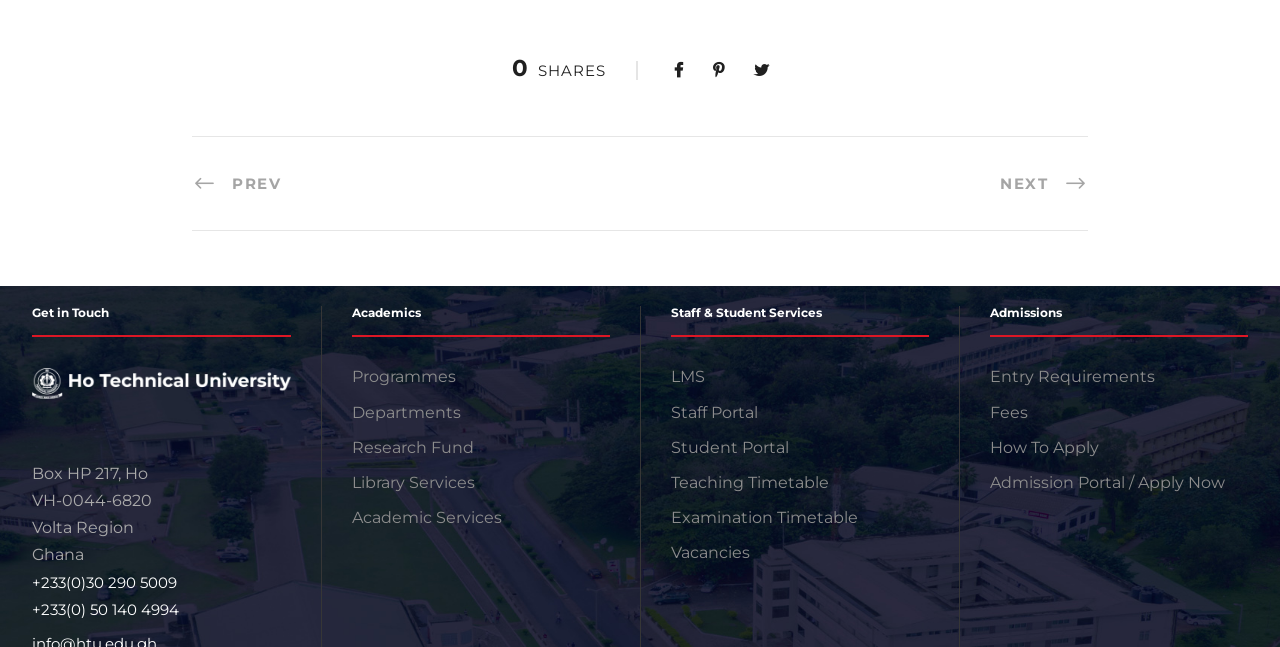How many links are under 'Academics'?
Based on the content of the image, thoroughly explain and answer the question.

I looked at the webpage structure and found the 'Academics' section, which has five links underneath: 'Programmes', 'Departments', 'Research Fund', 'Library Services', and 'Academic Services'.